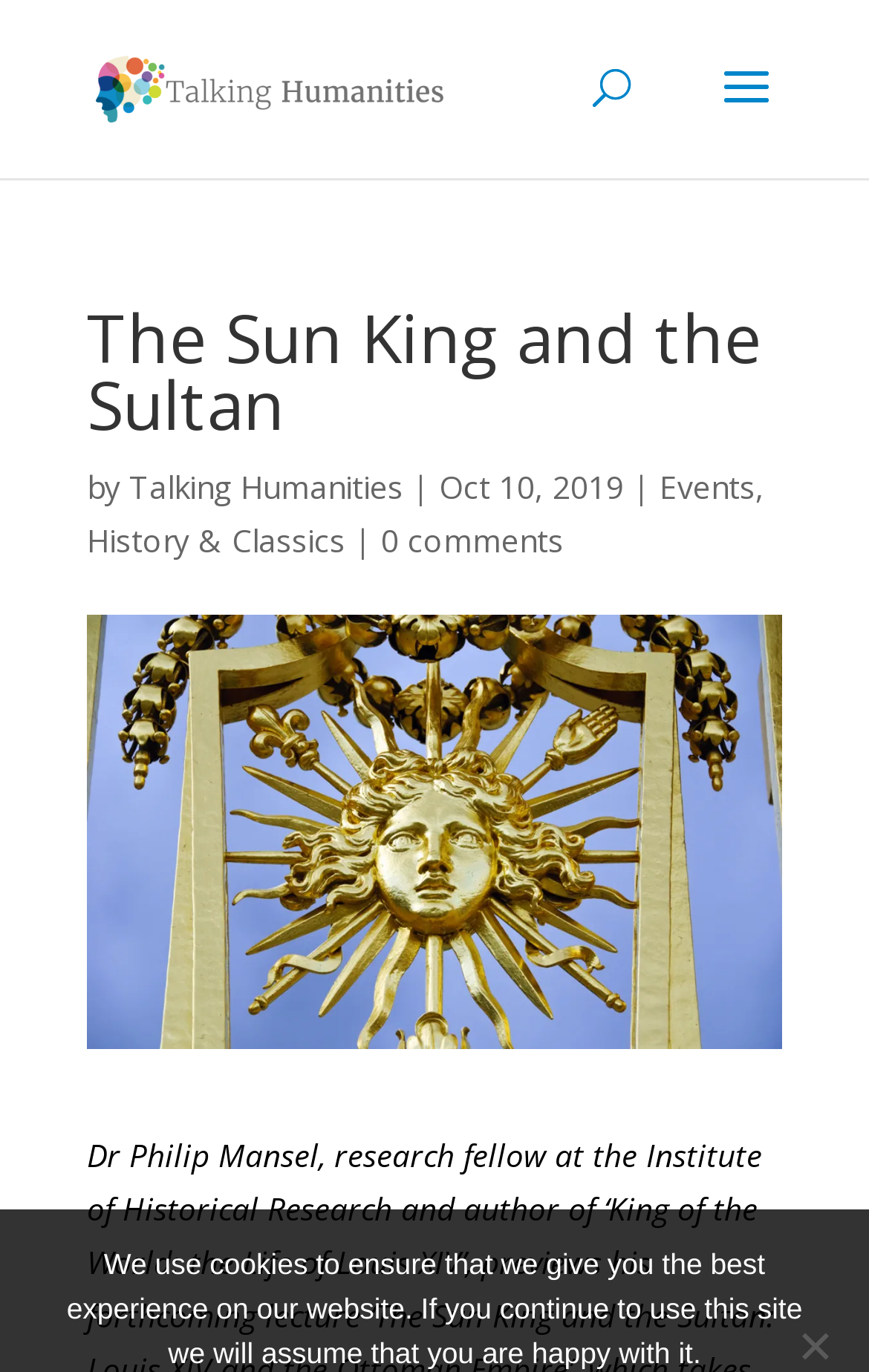What is the name of the website?
Look at the image and provide a detailed response to the question.

I found a link 'Talking Humanities' at the top of the webpage, which suggests that this is the name of the website.